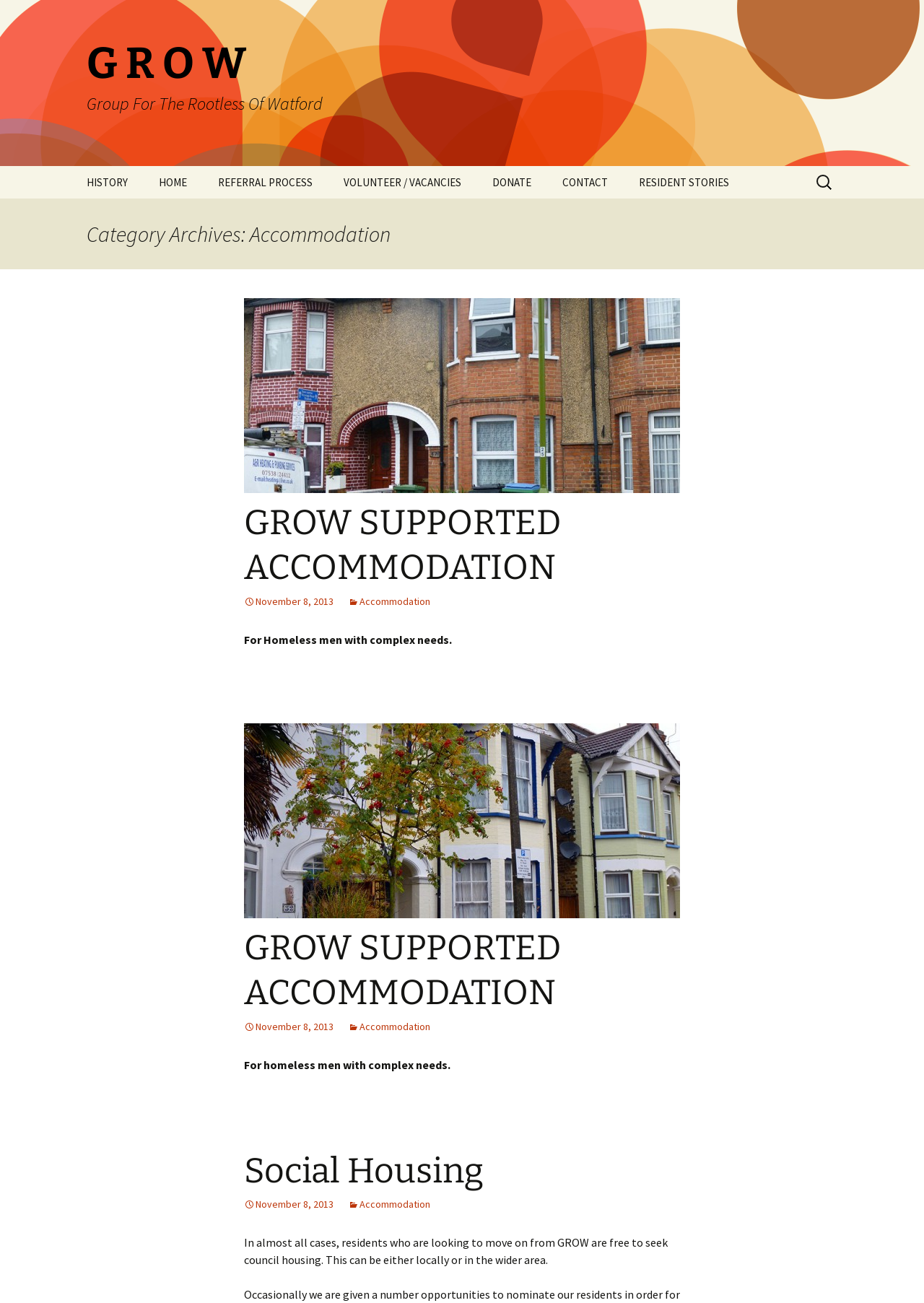Please use the details from the image to answer the following question comprehensively:
What is the next step for GROW residents?

According to the webpage content, in almost all cases, residents who are looking to move on from GROW are free to seek council housing, which can be either locally or in the wider area.